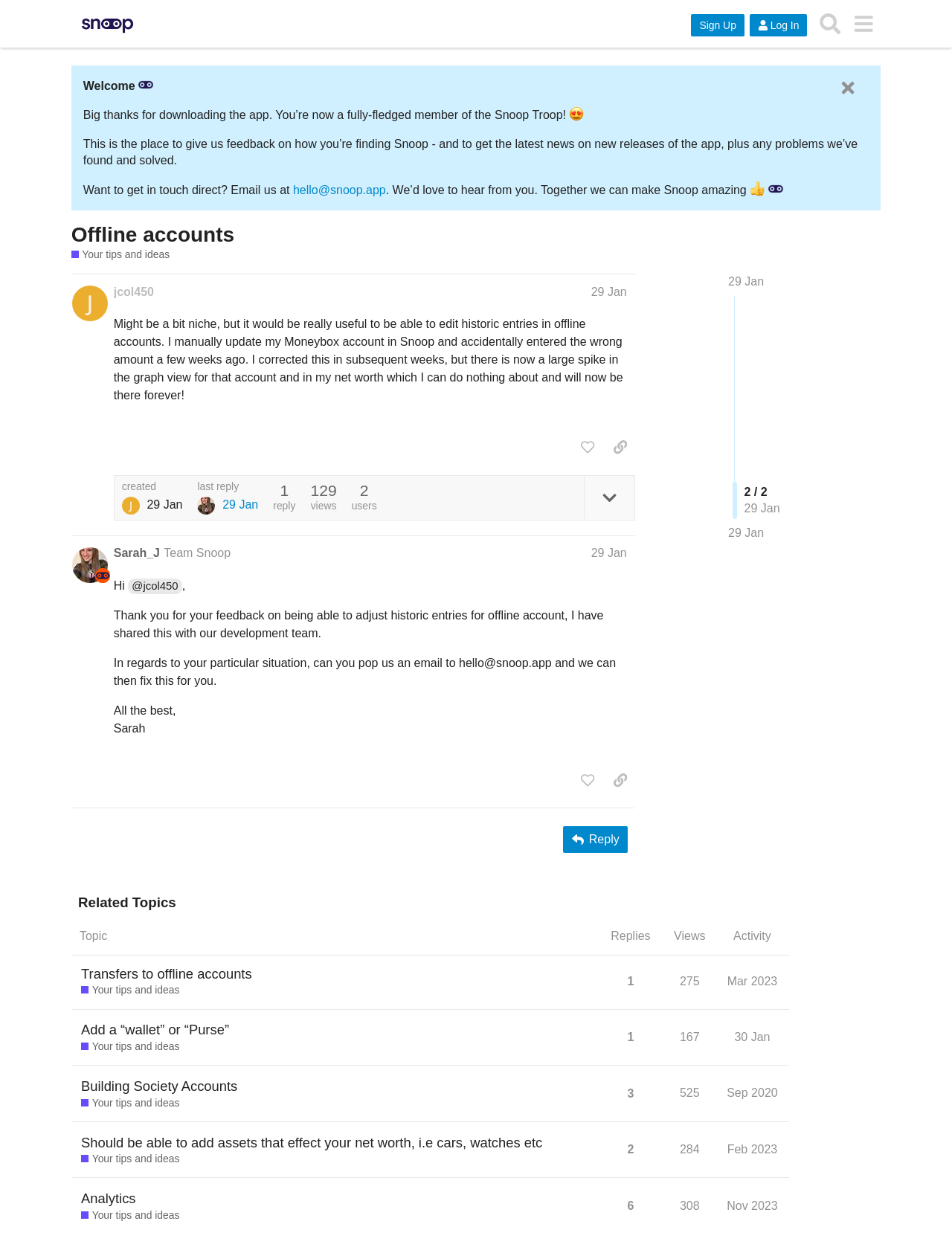Offer a comprehensive description of the webpage’s content and structure.

This webpage is a forum discussion page within the SnoopSpace community. At the top, there is a header section with a logo, navigation buttons, and a search bar. Below the header, there is a welcome message and a brief introduction to the community.

The main content of the page is divided into two sections: a discussion thread and a related topics section. The discussion thread consists of two posts, each with a heading, text content, and various buttons for interacting with the post, such as liking, copying a link, and replying. The first post is from a user named jcol450, who is discussing the ability to edit historic entries in offline accounts. The second post is a response from Sarah_J, a member of the Team Snoop, who thanks the user for their feedback and offers to help with their specific situation.

To the right of the discussion thread, there is a sidebar with information about the post, including the date and time it was created, the number of views, and the number of users who have interacted with it.

At the bottom of the page, there is a related topics section, which displays a table with three columns: topic, sort by replies, and sort by views. The table appears to be empty, but it likely populates with relevant topics when the user interacts with it.

Throughout the page, there are various images, including icons, emojis, and a logo, which add visual interest and help to break up the text content.